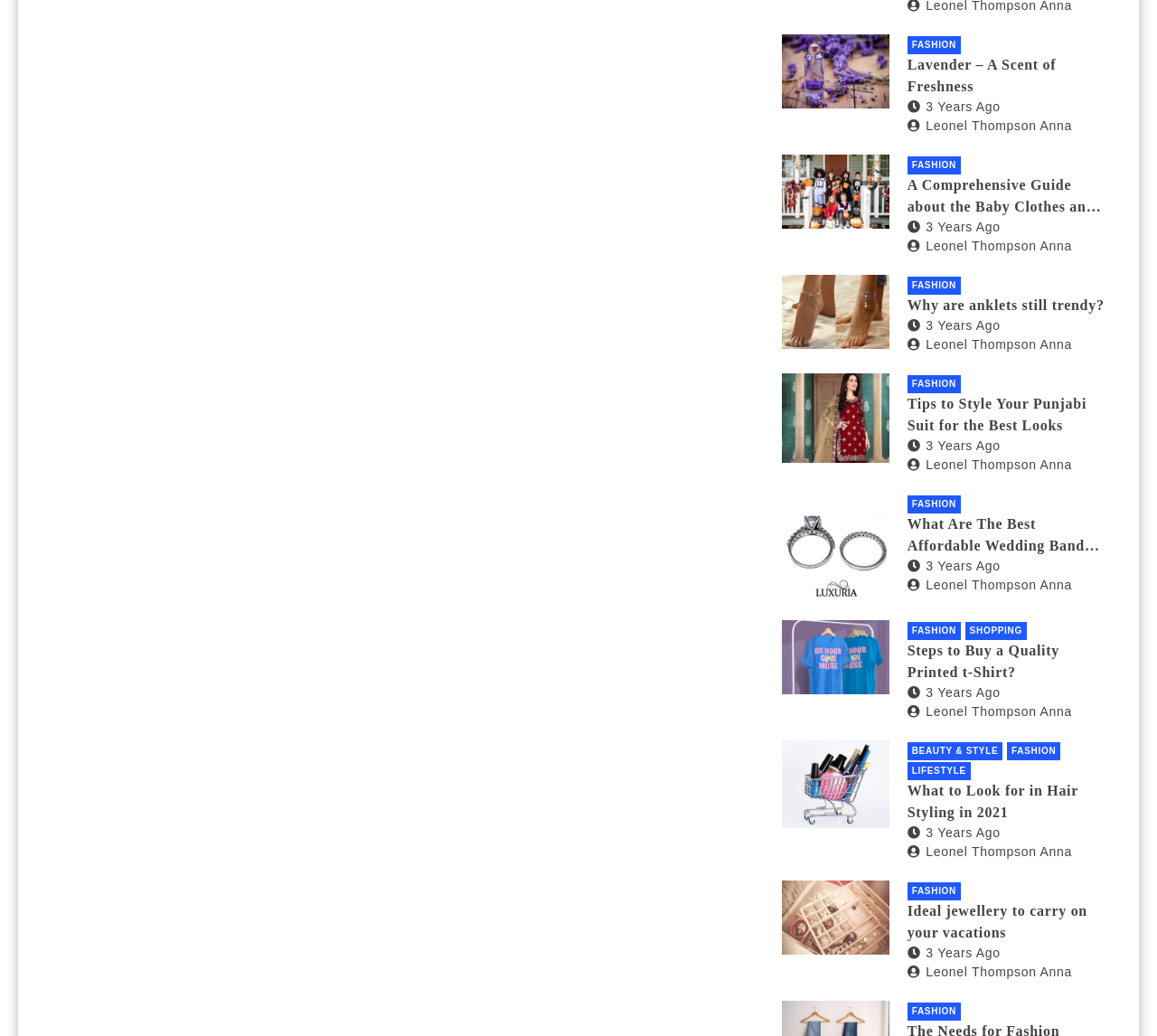What is the author of the article 'Tips to Style Your Punjabi Suit for the Best Looks'?
Examine the webpage screenshot and provide an in-depth answer to the question.

The link ' Leonel Thompson Anna' is a sibling of the heading 'Tips to Style Your Punjabi Suit for the Best Looks', indicating that Leonel Thompson Anna is the author of the article.